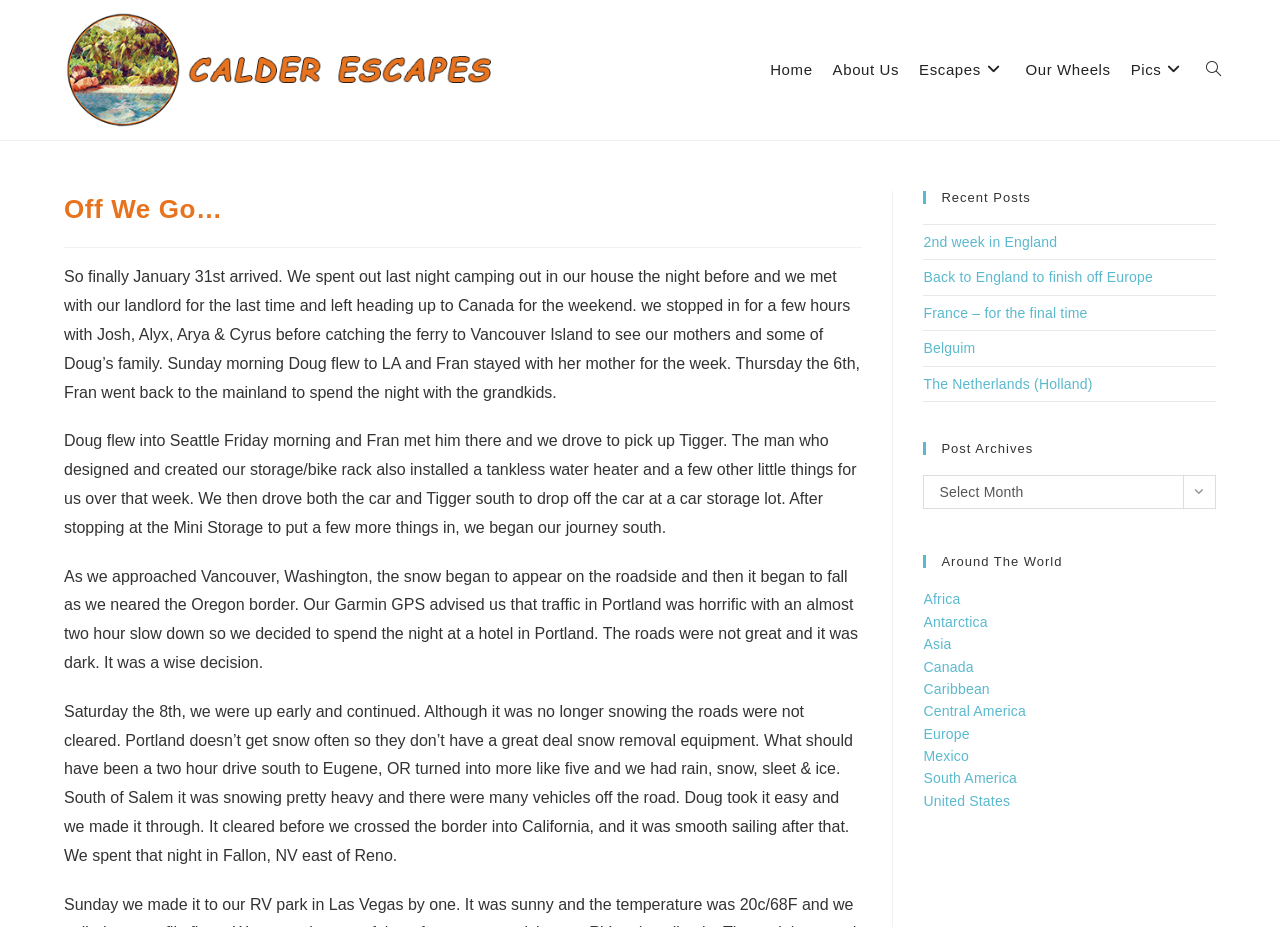What is the purpose of the 'Toggle website search' link?
Can you offer a detailed and complete answer to this question?

The 'Toggle website search' link is located at the top right corner of the webpage, and its purpose can be inferred from its text content. It is likely that clicking on this link will allow users to search for specific content within the website.